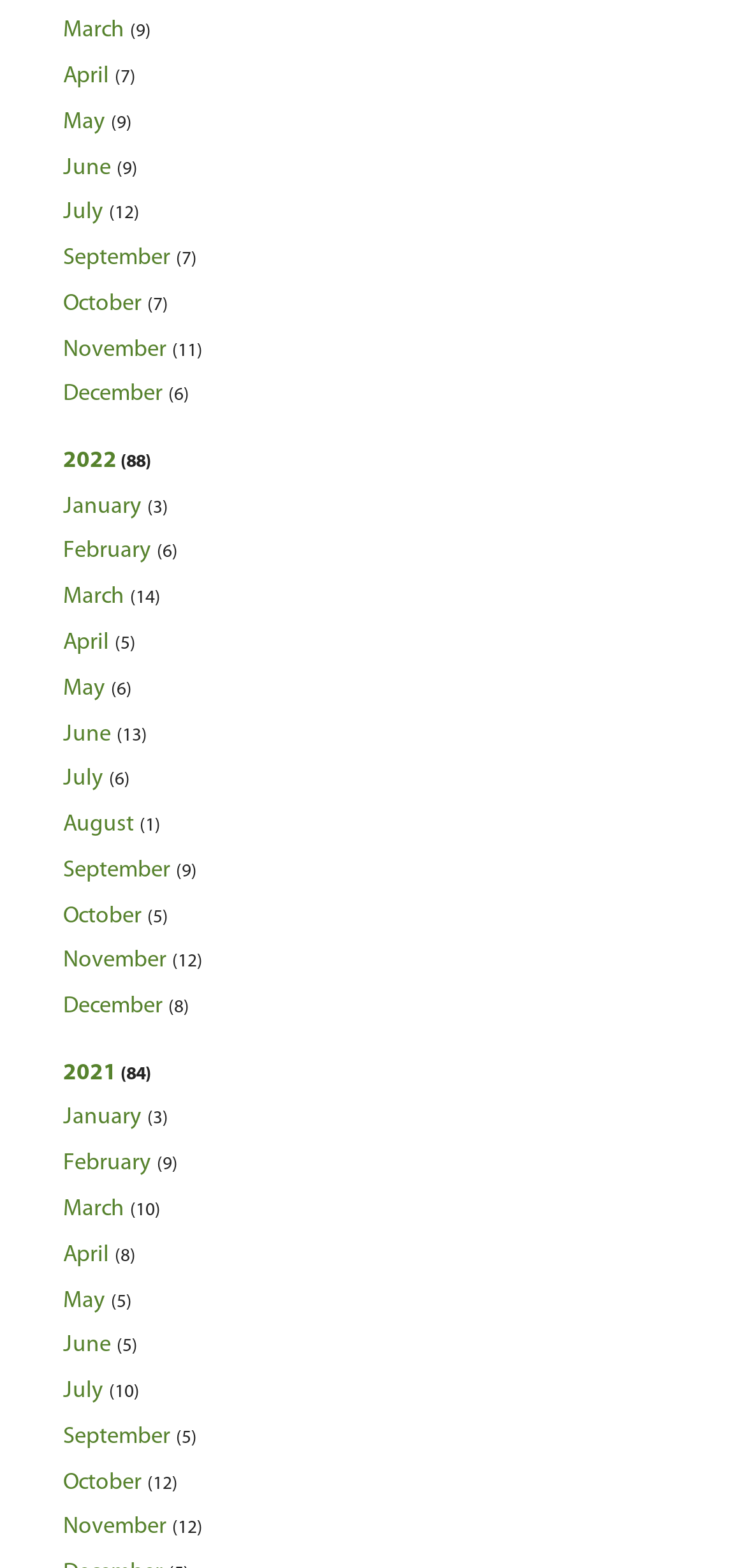Please respond to the question using a single word or phrase:
What is the month with the most links?

July